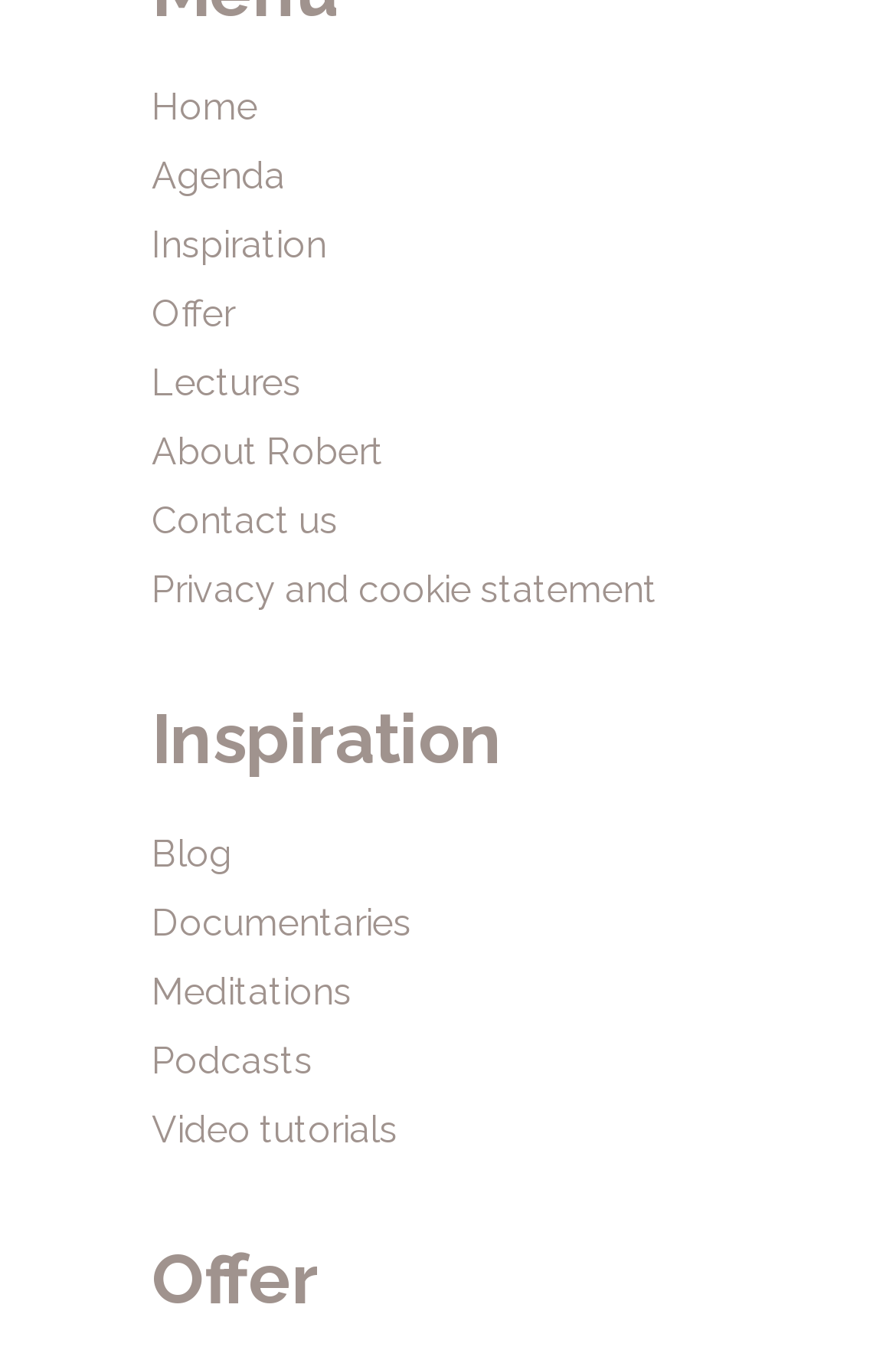Answer this question in one word or a short phrase: How many links are in the top navigation menu?

9